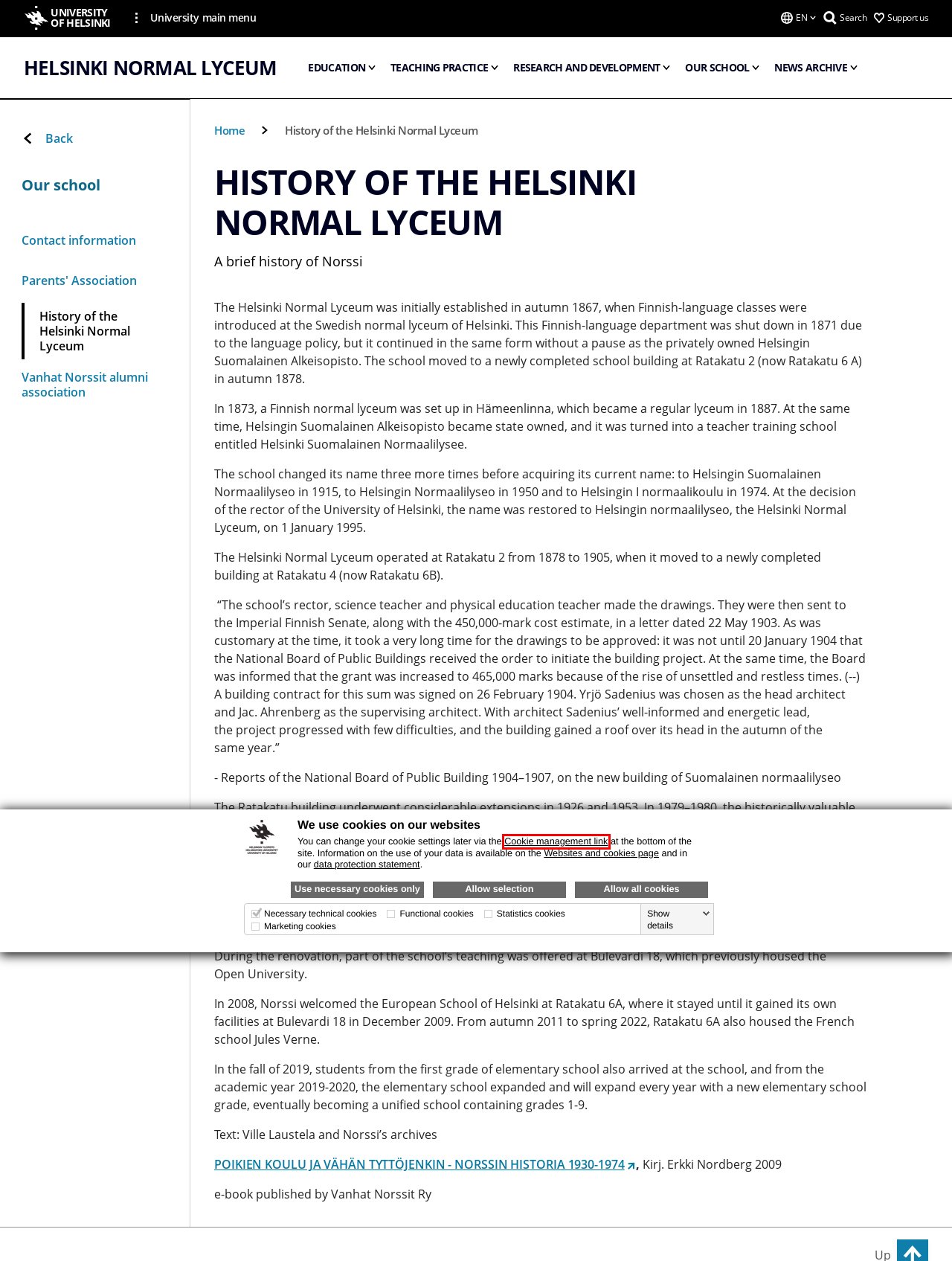Consider the screenshot of a webpage with a red bounding box and select the webpage description that best describes the new page that appears after clicking the element inside the red box. Here are the candidates:
A. Web Login Service
B. Studies
C. Support us | University of Helsinki
D. Cookie management on the University of Helsinki websites | University of Helsinki
E. Data protection | University of Helsinki
F. Websites and Cookies | University of Helsinki
G. Helsingin normaalilyseo VUOSITIEDOTE 2023-2024
H. University of Helsinki Shop

D